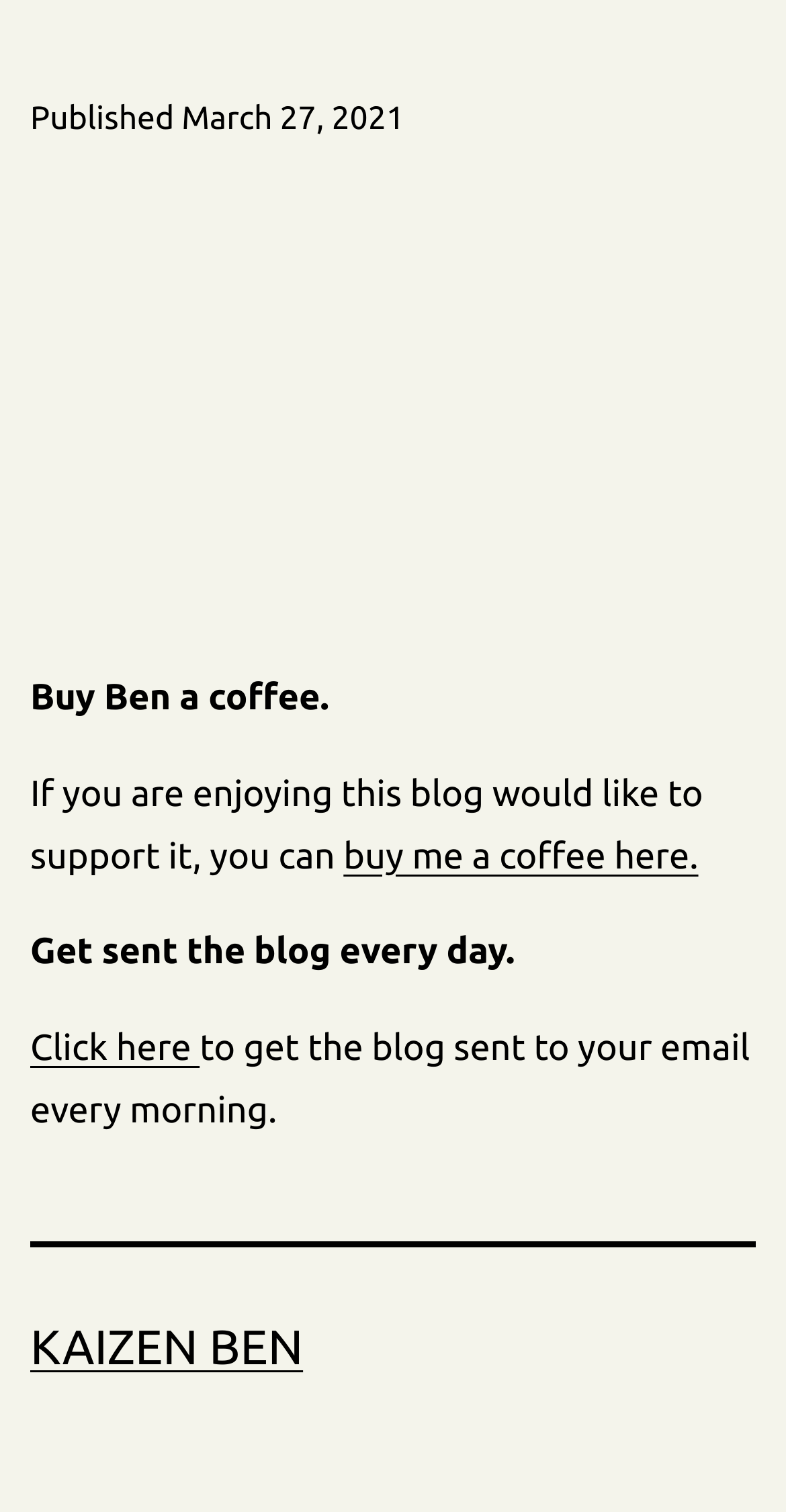Find the bounding box coordinates for the HTML element specified by: "buy me a coffee here.".

[0.437, 0.553, 0.889, 0.579]